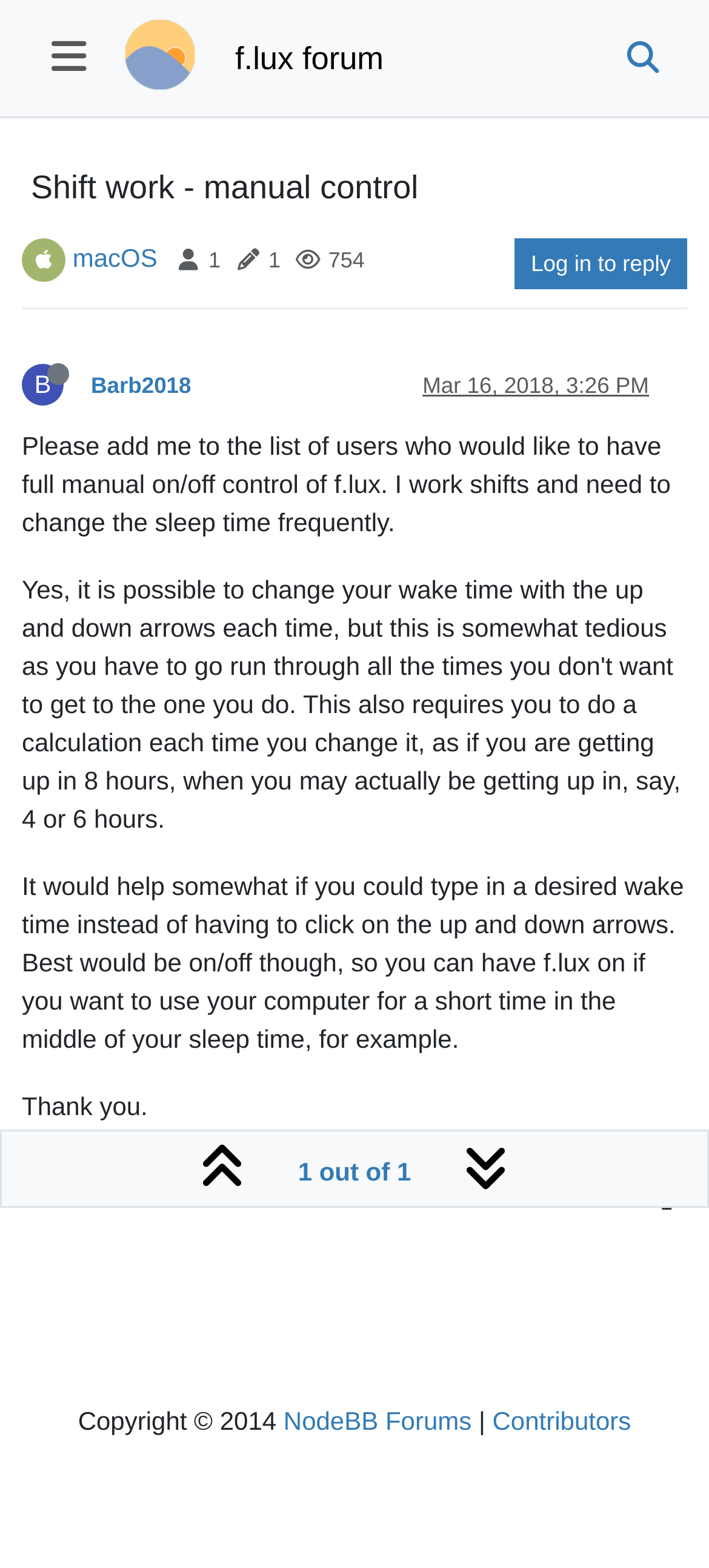What is the copyright year?
We need a detailed and meticulous answer to the question.

I found the answer by examining the static text element with the text 'Copyright © 2014' at coordinates [0.11, 0.896, 0.4, 0.915]. This element is part of the footer section and indicates the copyright year.